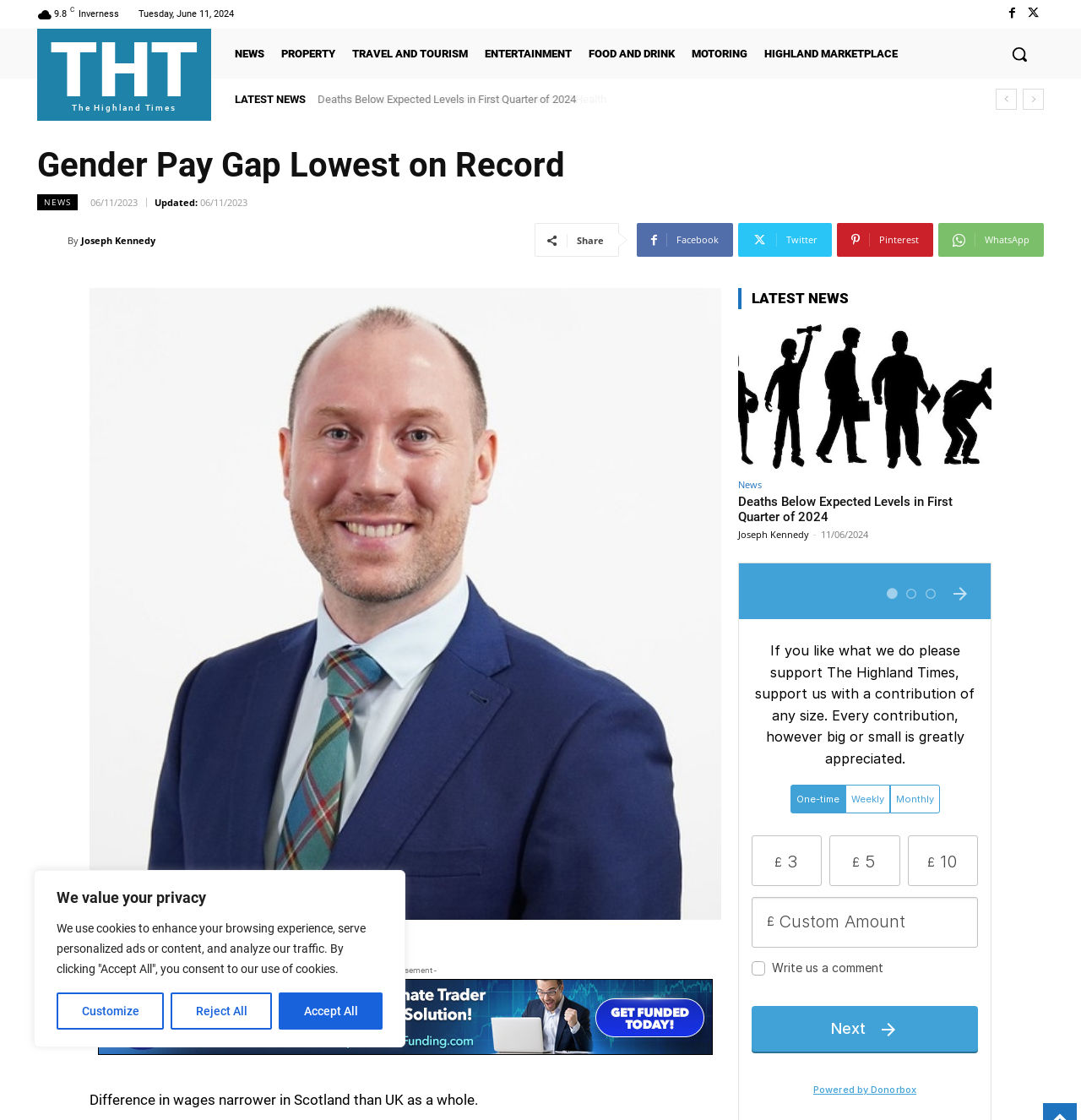Summarize the webpage with a detailed and informative caption.

The webpage is from The Highland Times, a news website, with a focus on the latest news and articles. At the top, there is a notification bar with a message about valuing privacy and the use of cookies, accompanied by three buttons: Customize, Reject All, and Accept All.

Below the notification bar, there is a section displaying the current weather, with the temperature (9.8°C) and location (Inverness) on the left, and the date (Tuesday, June 11, 2024) on the right. On the top-right corner, there are two social media icons and a search button.

The main navigation menu is located below, with links to various categories such as NEWS, PROPERTY, TRAVEL AND TOURISM, ENTERTAINMENT, FOOD AND DRINK, and MOTORING.

The main content area is divided into two sections. On the left, there is a list of latest news articles, with titles and brief summaries. The first article is about the gender pay gap being the lowest on record, with a heading and a brief introduction. Below the introduction, there are links to share the article on social media platforms and a figure with a caption.

On the right, there is a sidebar with a section titled "LATEST NEWS" and a list of news articles with titles and brief summaries. Below the list, there is an advertisement section with an image and a link.

At the bottom of the page, there is another section with a list of news articles, similar to the one on the left, but with different articles.